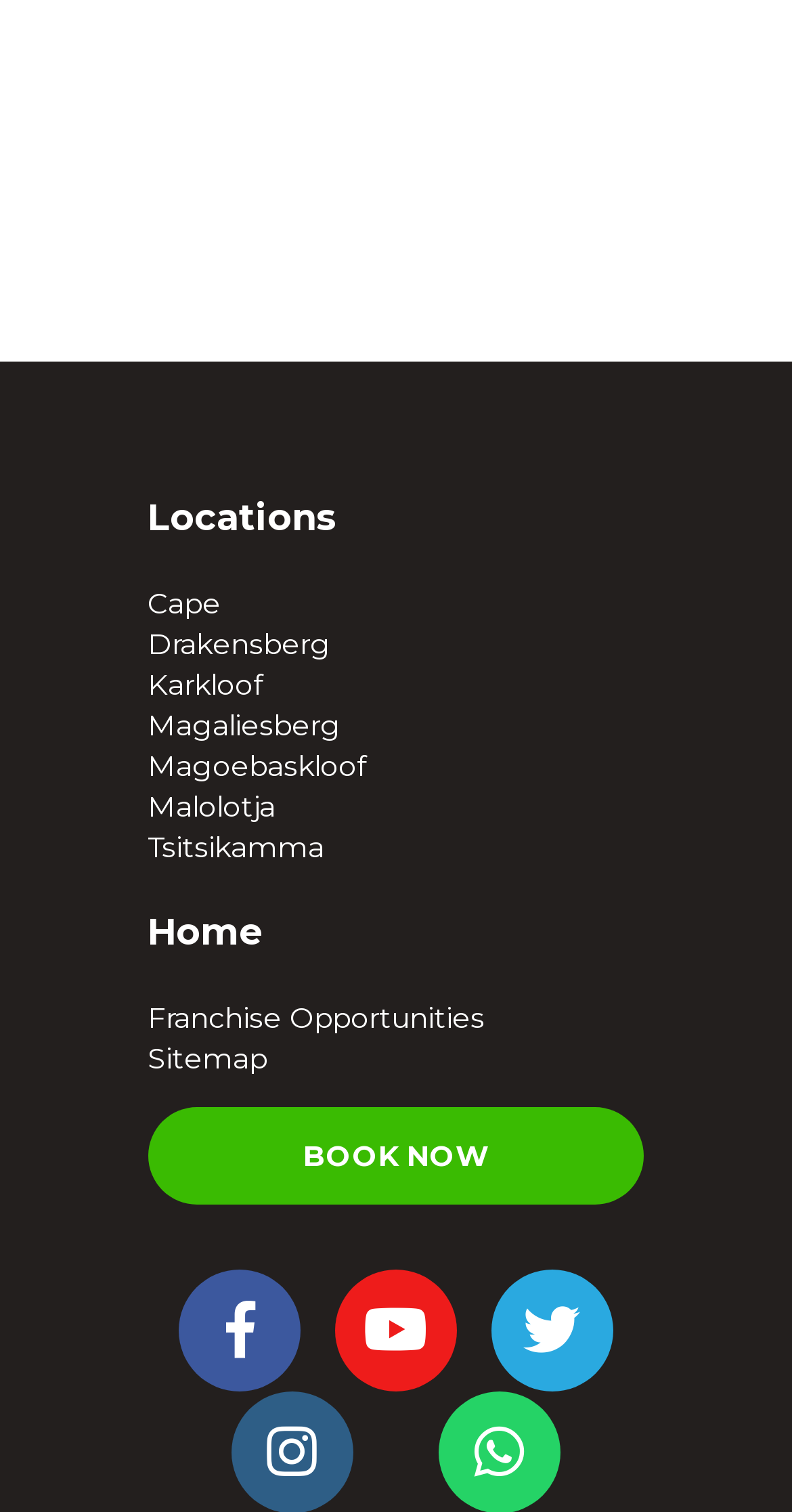Pinpoint the bounding box coordinates of the clickable area needed to execute the instruction: "Discover Couples Corner". The coordinates should be specified as four float numbers between 0 and 1, i.e., [left, top, right, bottom].

None